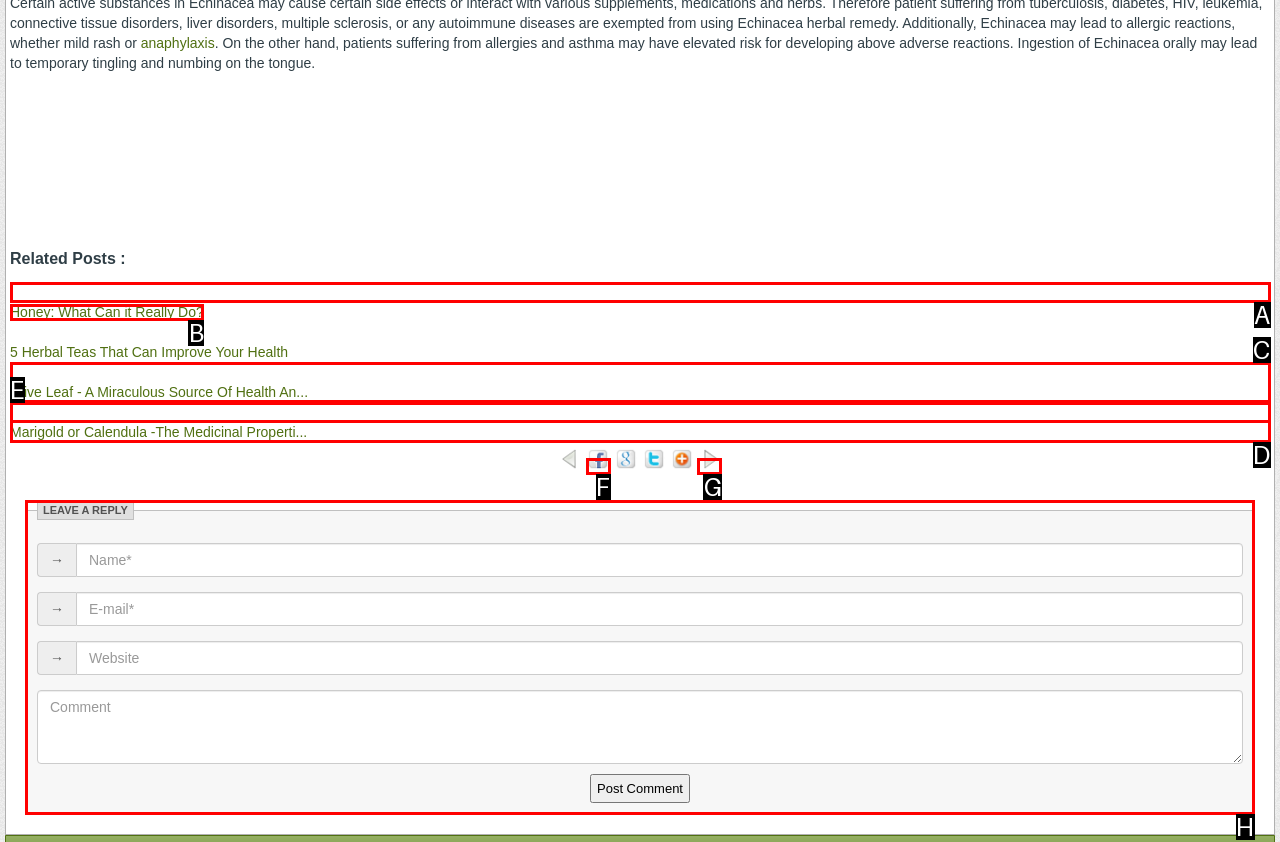From the given options, indicate the letter that corresponds to the action needed to complete this task: Leave a reply. Respond with only the letter.

H